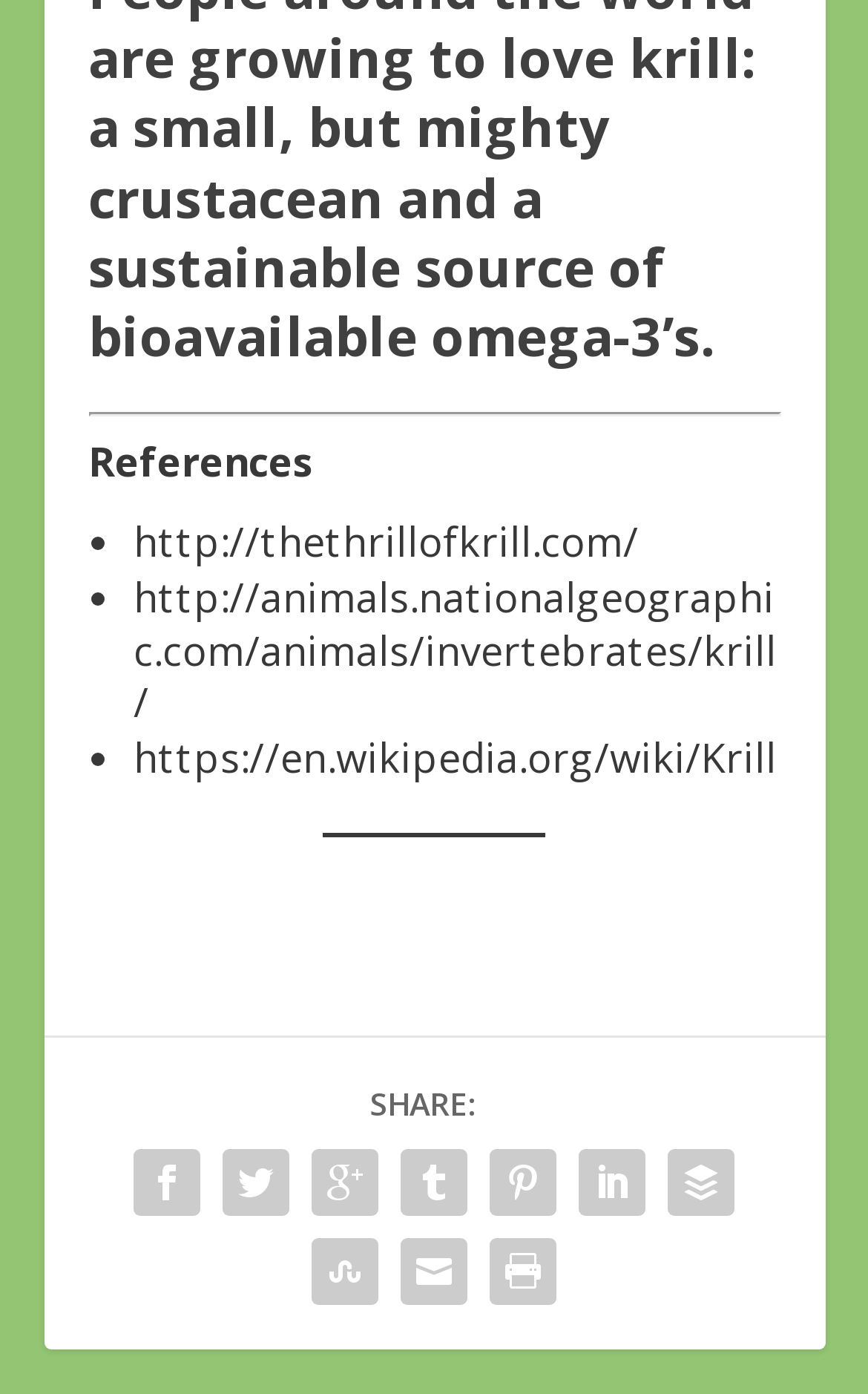Find and specify the bounding box coordinates that correspond to the clickable region for the instruction: "Click on the Facebook share link".

[0.141, 0.817, 0.244, 0.88]